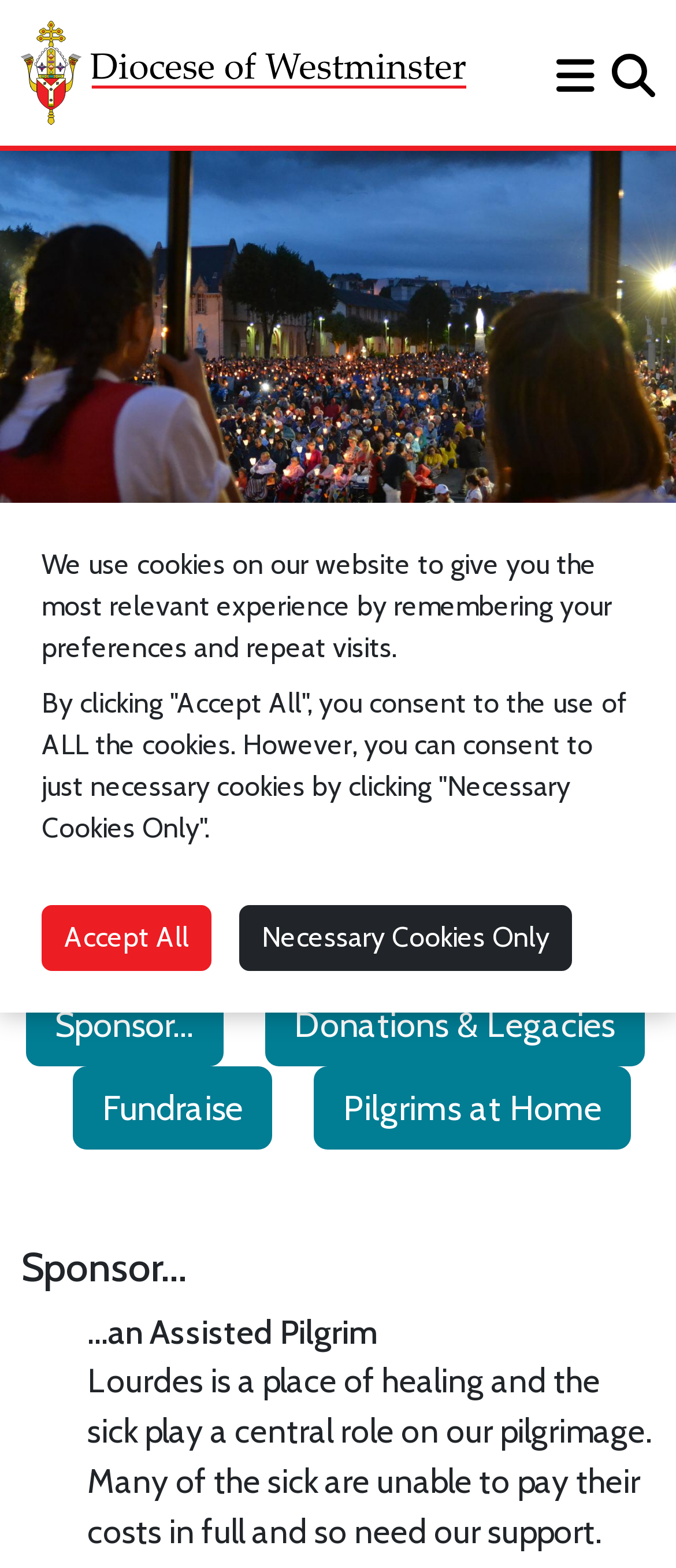What is the purpose of the pilgrimage?
Answer the question with as much detail as you can, using the image as a reference.

I found the answer by reading the text 'Lourdes is a place of healing and the sick play a central role on our pilgrimage.' This suggests that the pilgrimage is focused on healing.